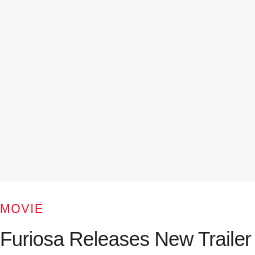Give a comprehensive caption that covers the entire image content.

The image features an article titled "Furiosa Releases New Trailer With Anna Taylor-Joy, Chris Hemsworth & A Lot Of Explosions." This article is categorized under 'MOVIE' content, highlighting the anticipated release of the new trailer for the film "Furiosa." The text prominently displays the movie's title, indicating its connection to the larger "Mad Max" universe. The article seems to be aimed at fans of action films and those looking forward to high-octane cinematic experiences, especially given the mention of popular actors like Anna Taylor-Joy and Chris Hemsworth. The release date for the article is noted as May 10, 2024, suggesting an ongoing engagement with the topic as anticipation builds for the trailer's unveiling.